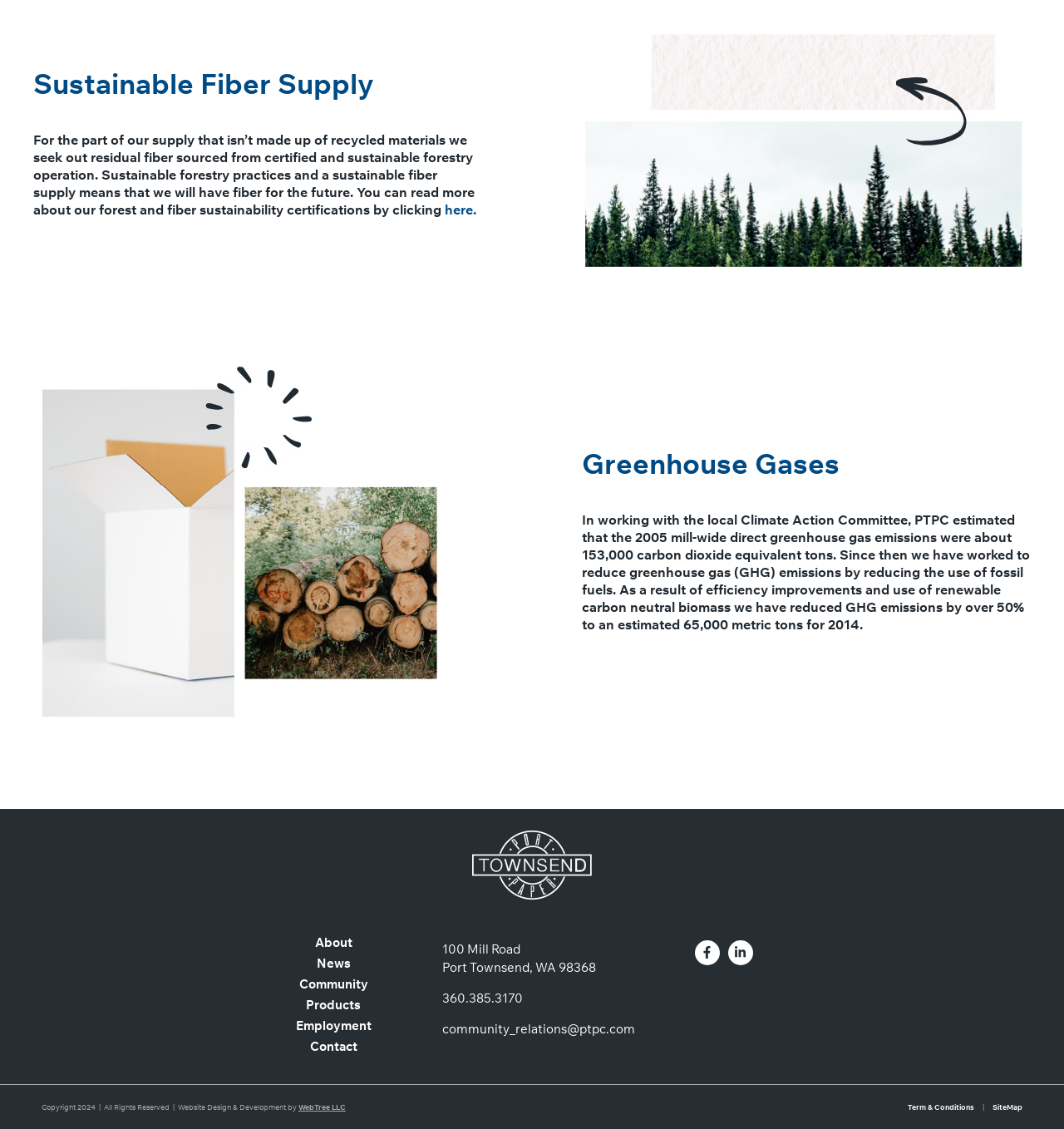Provide the bounding box coordinates of the area you need to click to execute the following instruction: "Click on the 'SiteMap' link to view the website's site map".

[0.933, 0.976, 0.961, 0.984]